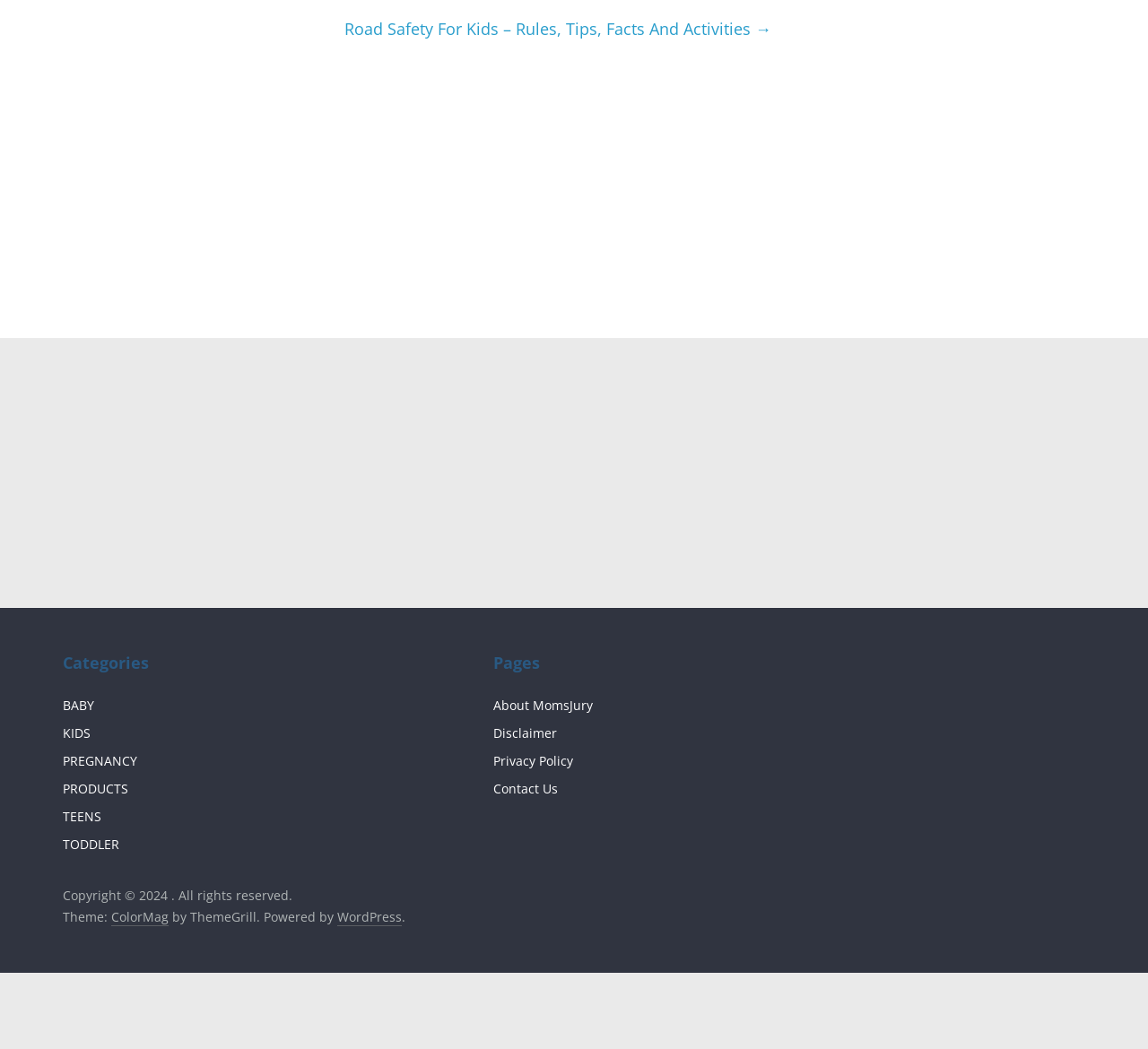Based on the element description: "Tina Dico", identify the UI element and provide its bounding box coordinates. Use four float numbers between 0 and 1, [left, top, right, bottom].

None